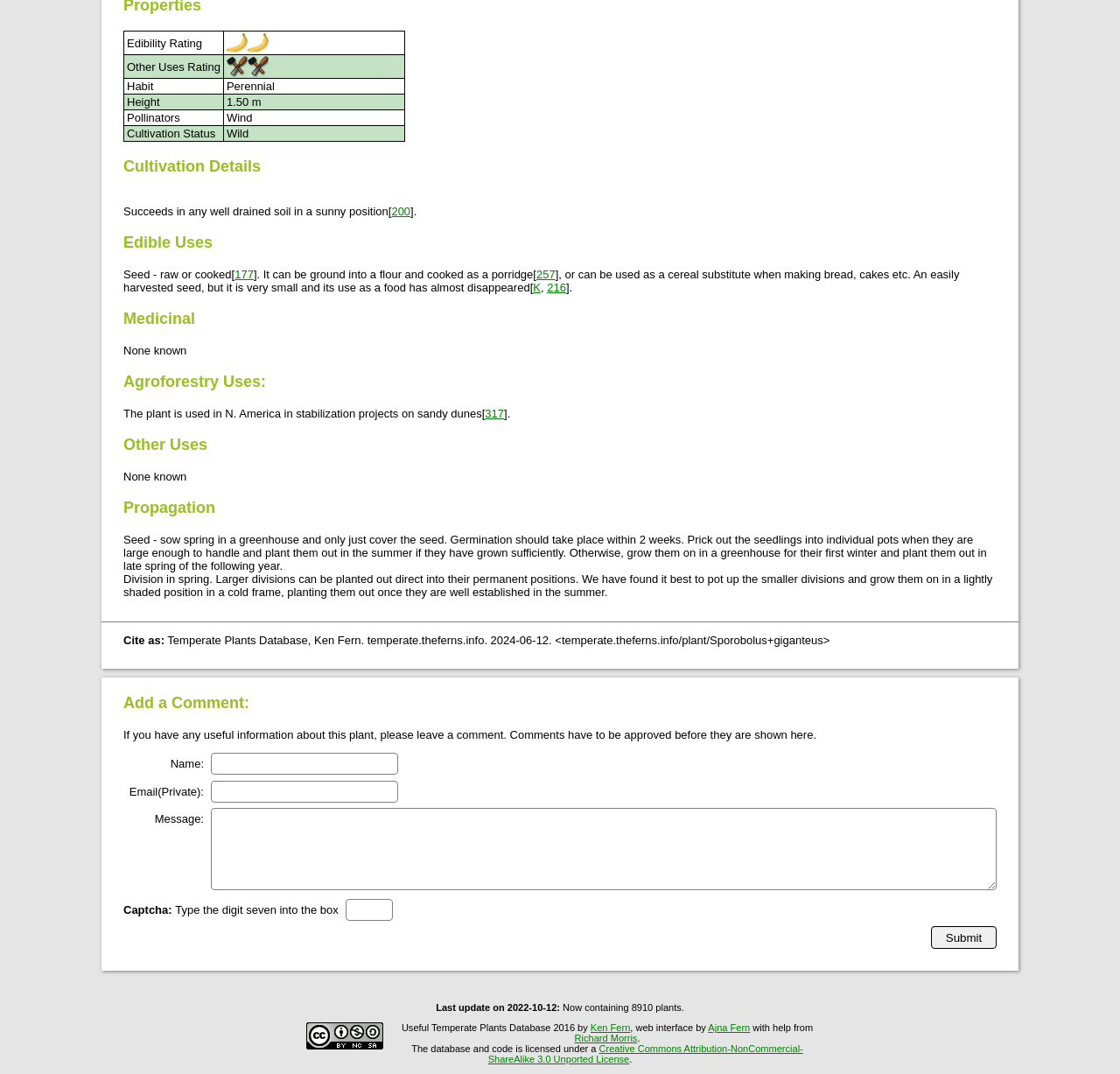Give the bounding box coordinates for the element described by: "value="Submit"".

[0.831, 0.862, 0.89, 0.884]